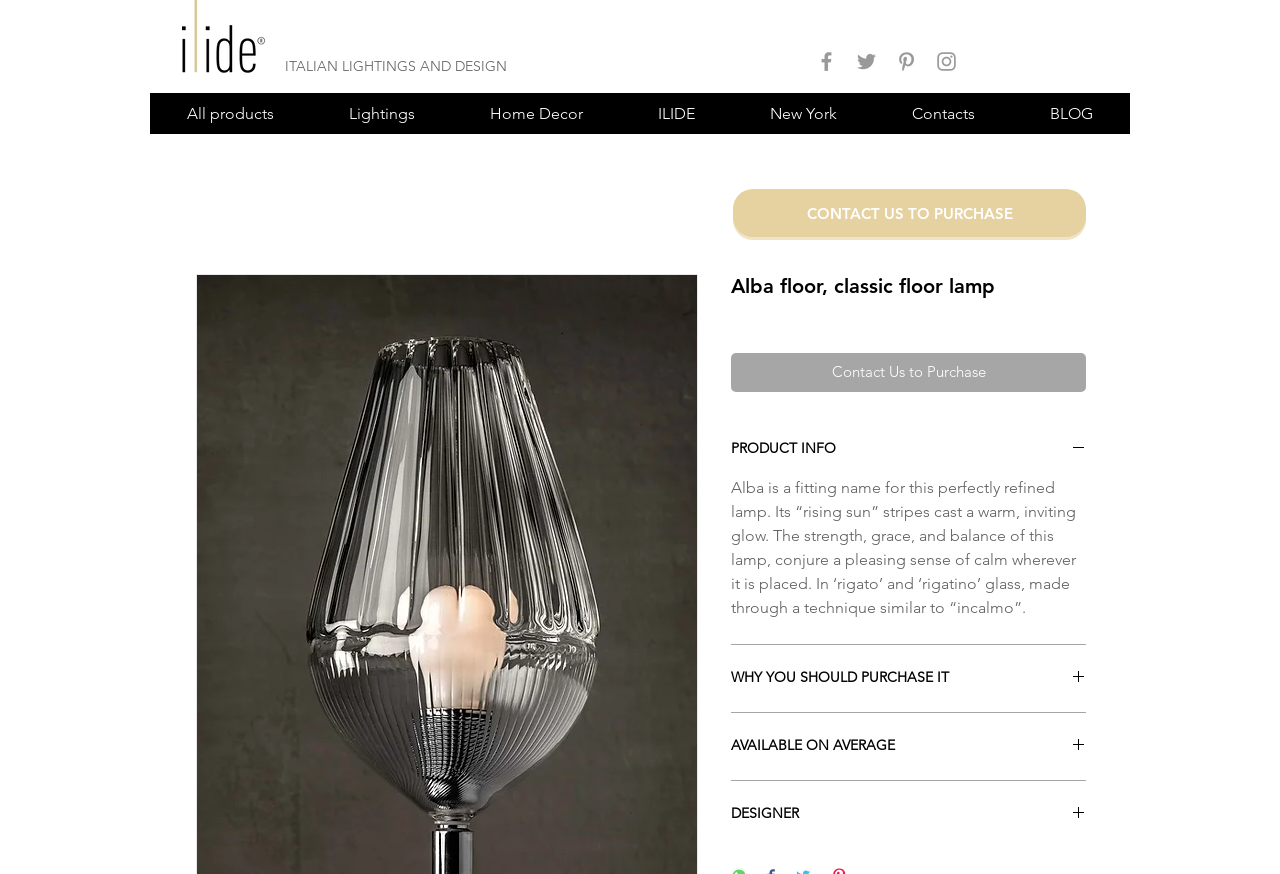Pinpoint the bounding box coordinates of the area that must be clicked to complete this instruction: "Click on the WHY YOU SHOULD PURCHASE IT button".

[0.571, 0.765, 0.848, 0.787]